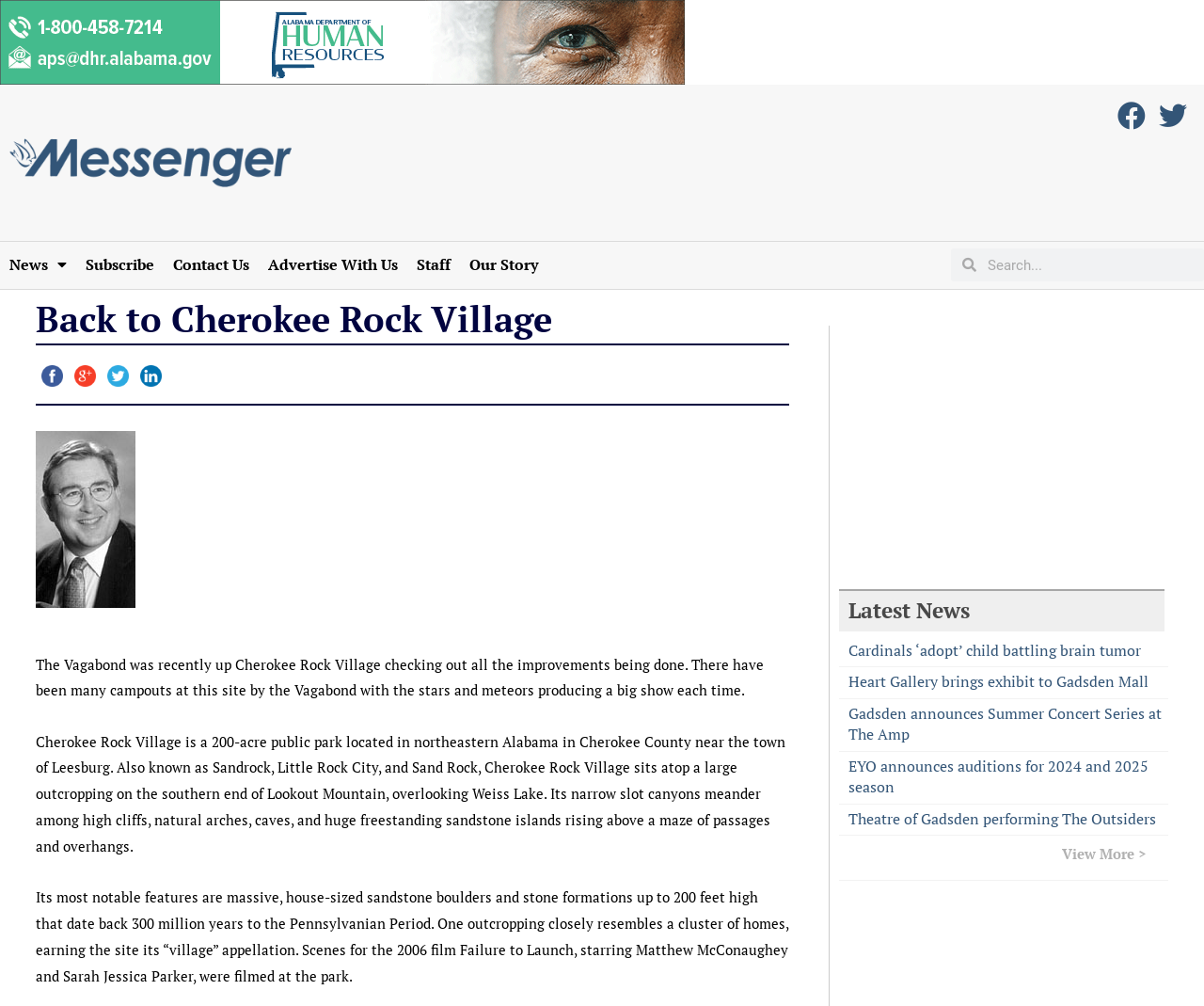Your task is to extract the text of the main heading from the webpage.

Back to Cherokee Rock Village